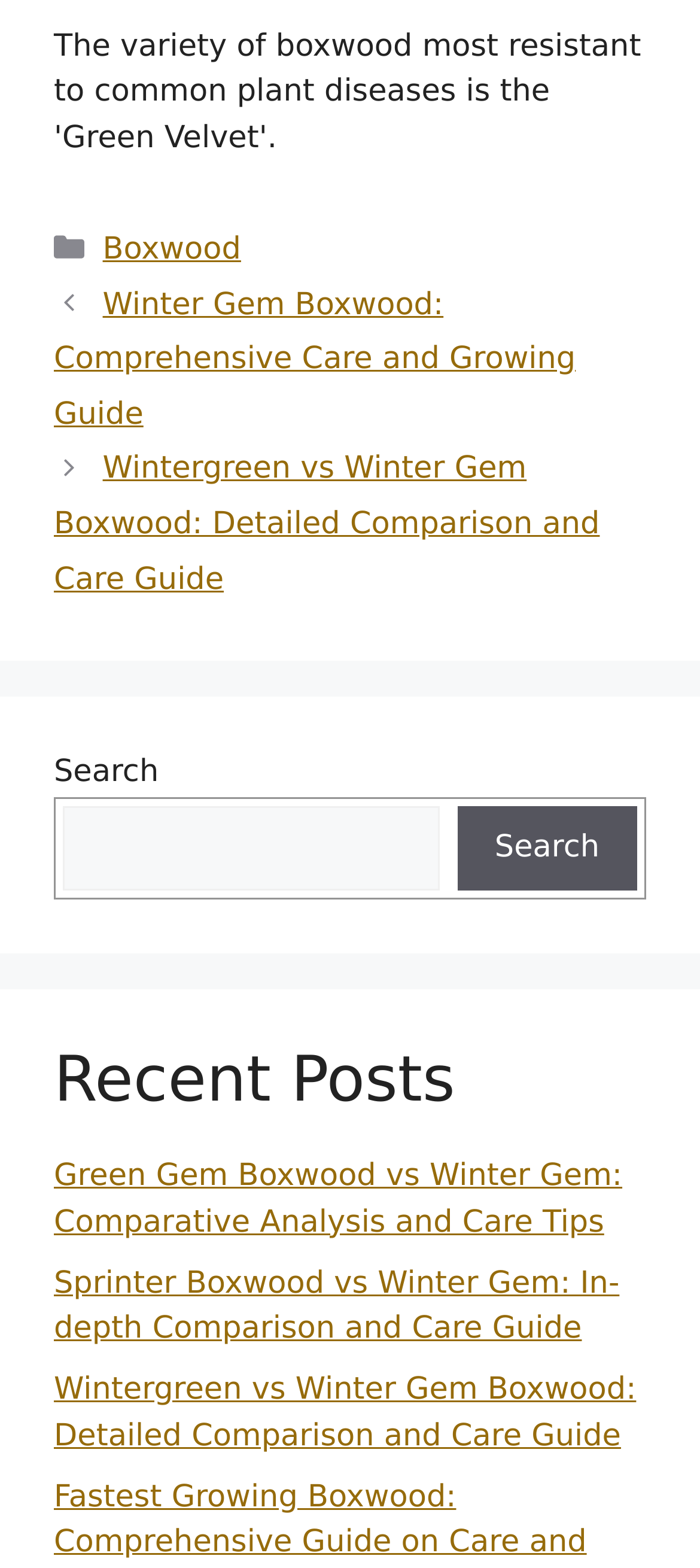Please locate the bounding box coordinates for the element that should be clicked to achieve the following instruction: "Explore categories". Ensure the coordinates are given as four float numbers between 0 and 1, i.e., [left, top, right, bottom].

[0.144, 0.143, 0.379, 0.166]